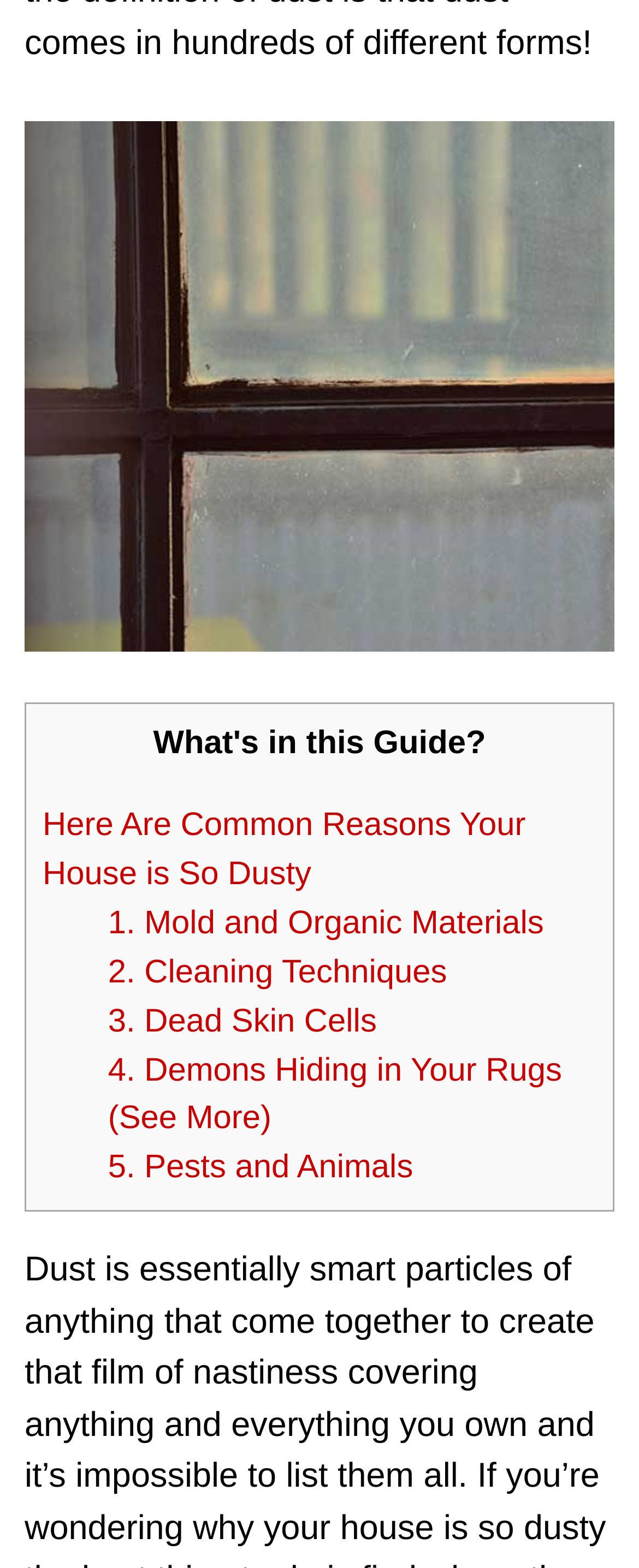Identify the bounding box coordinates for the UI element described as follows: "2. Cleaning Techniques". Ensure the coordinates are four float numbers between 0 and 1, formatted as [left, top, right, bottom].

[0.169, 0.608, 0.7, 0.631]